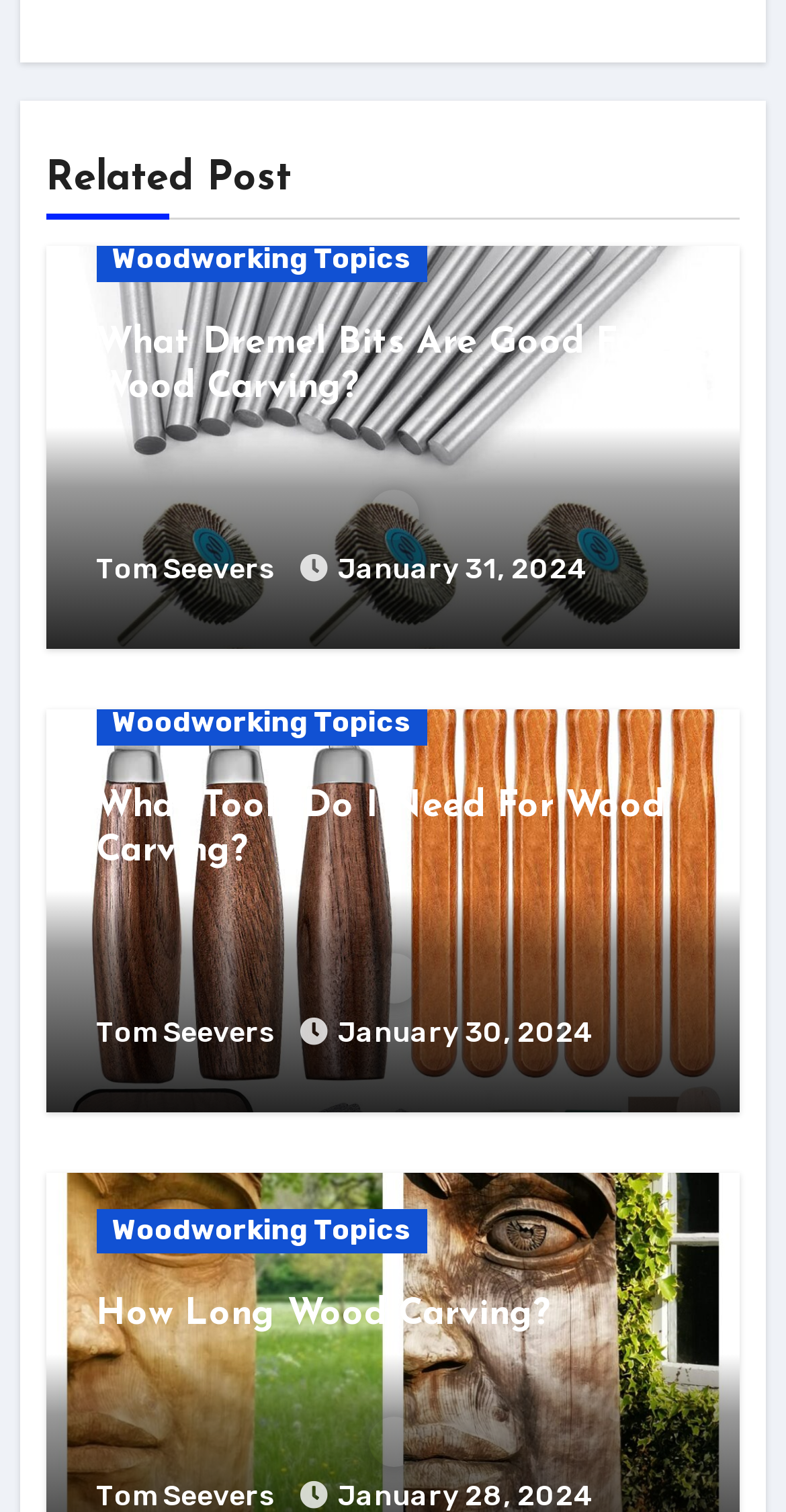Locate the bounding box coordinates of the UI element described by: "January 31, 2024". Provide the coordinates as four float numbers between 0 and 1, formatted as [left, top, right, bottom].

[0.43, 0.365, 0.748, 0.388]